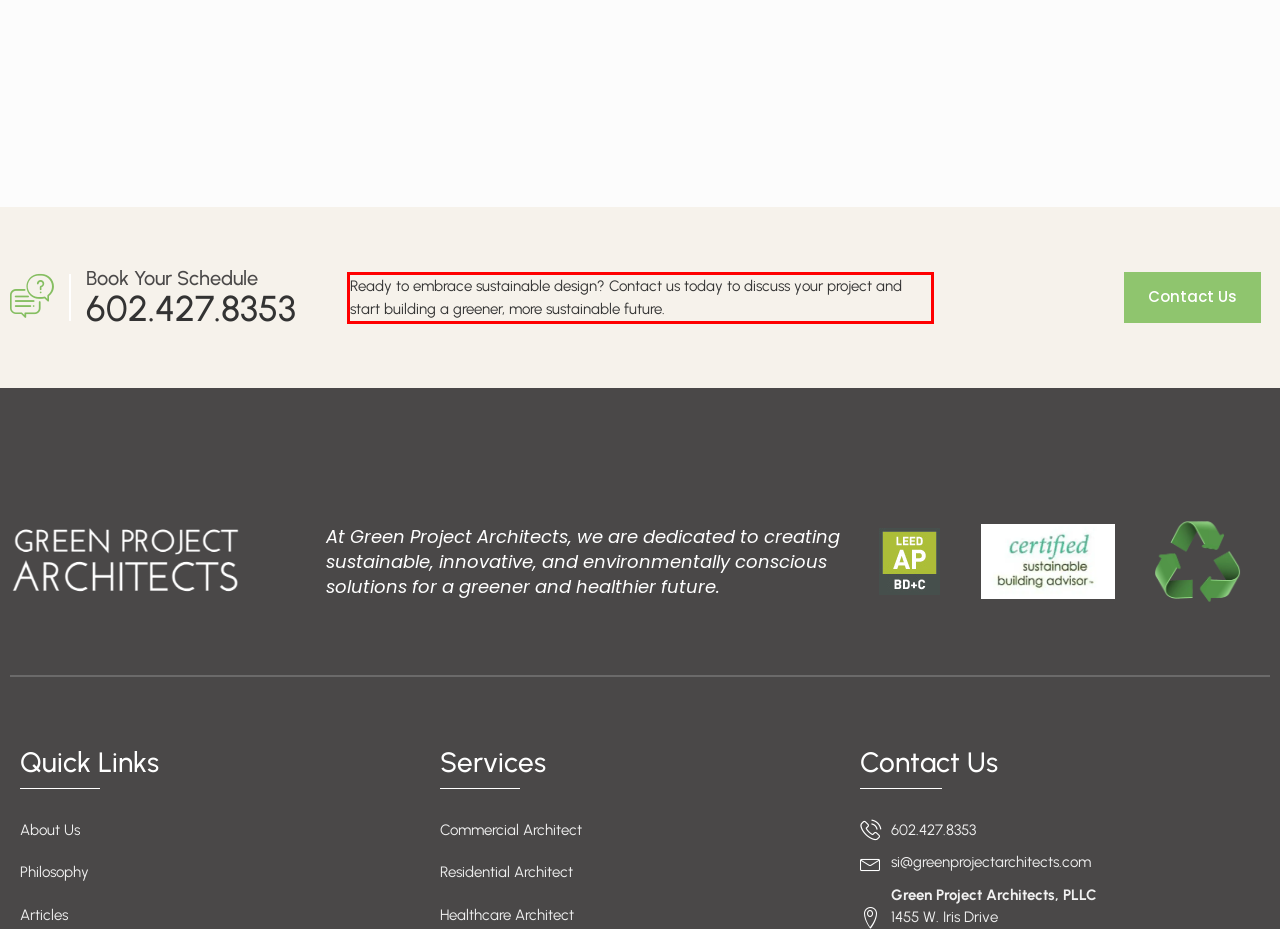You have a screenshot of a webpage, and there is a red bounding box around a UI element. Utilize OCR to extract the text within this red bounding box.

Ready to embrace sustainable design? Contact us today to discuss your project and start building a greener, more sustainable future.